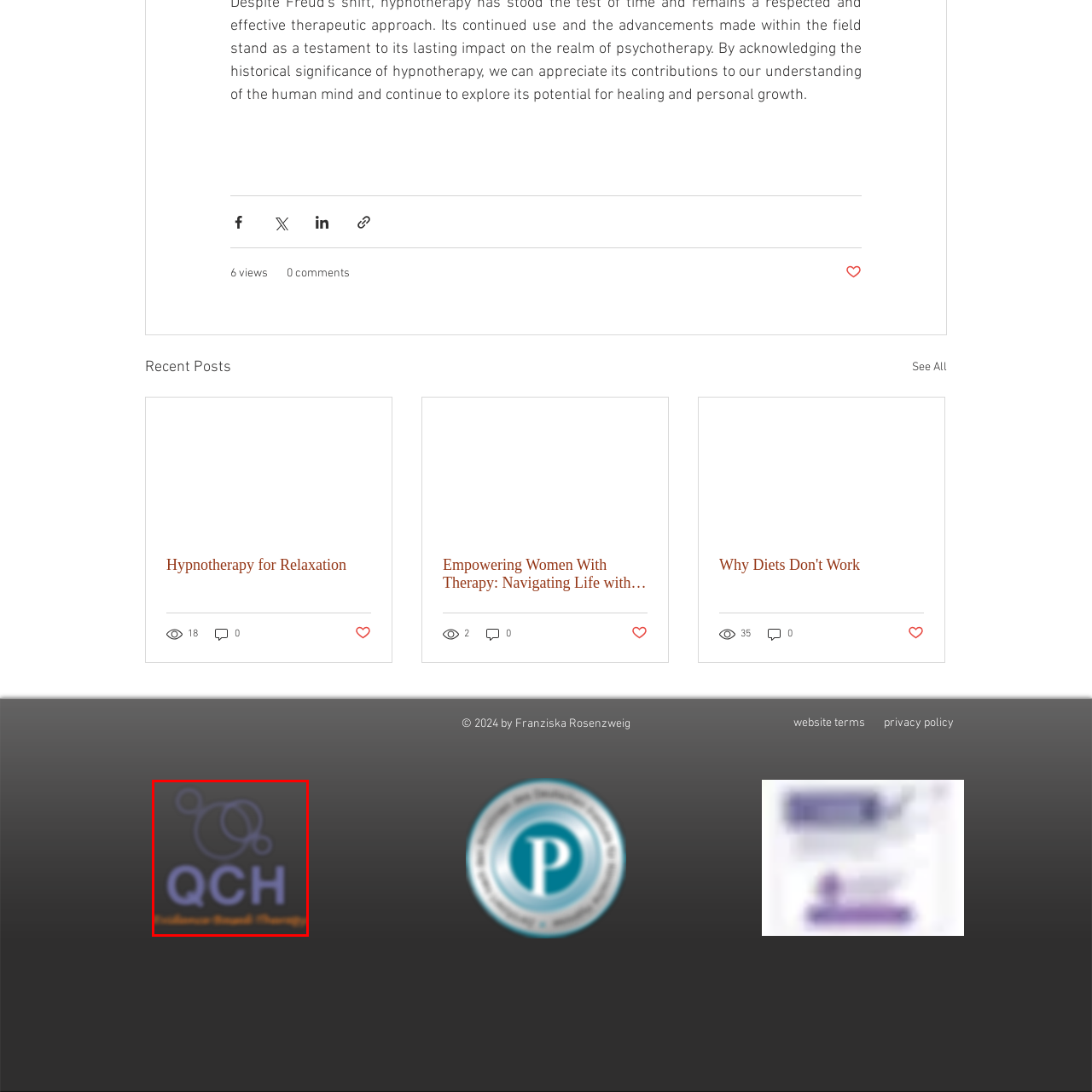Articulate a detailed description of the image inside the red frame.

The image features a stylized logo for "QCH," representing "Evidence-Based Therapy." The logo is prominently displayed in a modern font, with the letters "Q," "C," and "H" visually emphasized in a bold, violet color. Accompanying the initials is the phrase "Evidence-Based Therapy," rendered in a contrasting orange hue, suggesting a focus on therapeutic practices grounded in scientific research and validation. The background presents a blurred gradient, enhancing the logo's visibility while imparting a contemporary and professional aesthetic.